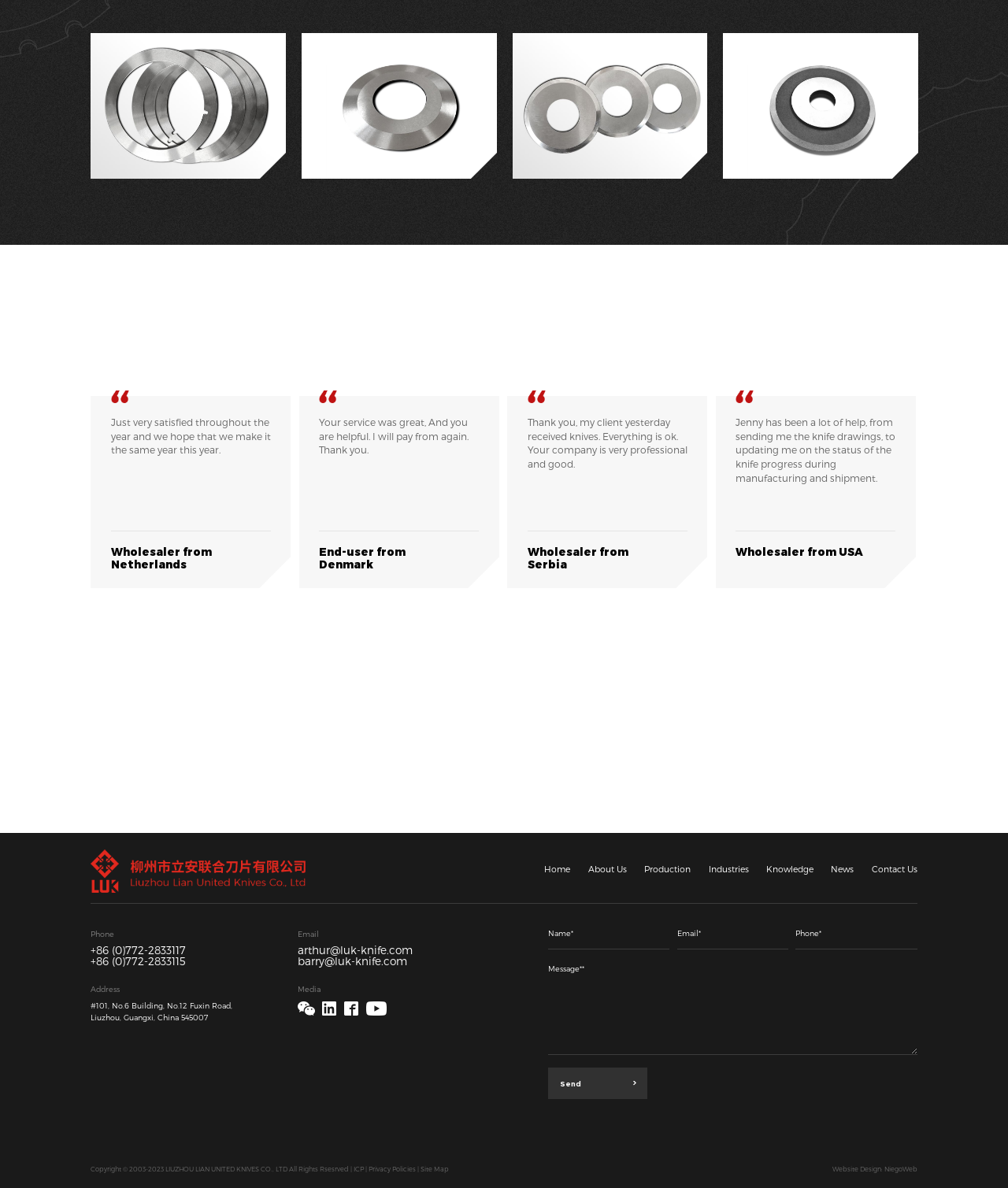How many links are in the navigation menu?
Look at the image and construct a detailed response to the question.

I counted the links in the navigation menu, which are 'Home', 'About Us', 'Production', 'Industries', 'Knowledge', 'News', and 'Contact Us'. There are 7 links in total.